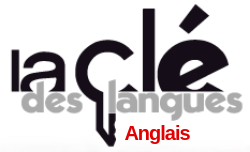Explain the image in detail, mentioning the main subjects and background elements.

The image features the logo for "la clé des langues," an educational platform focusing on language learning. The design incorporates playful typography, where "la clé" is prominently displayed in bold black letters, suggesting a key element in language acquisition. Beneath it, "des langues" is rendered in softer gray, indicating a multilingual approach. Additionally, the word "Anglais," meaning "English" in French, is highlighted in vibrant red, emphasizing the platform's focus on English language resources. The visual elements combine to convey an inviting and dynamic atmosphere, aimed at engaging learners in their language studies.